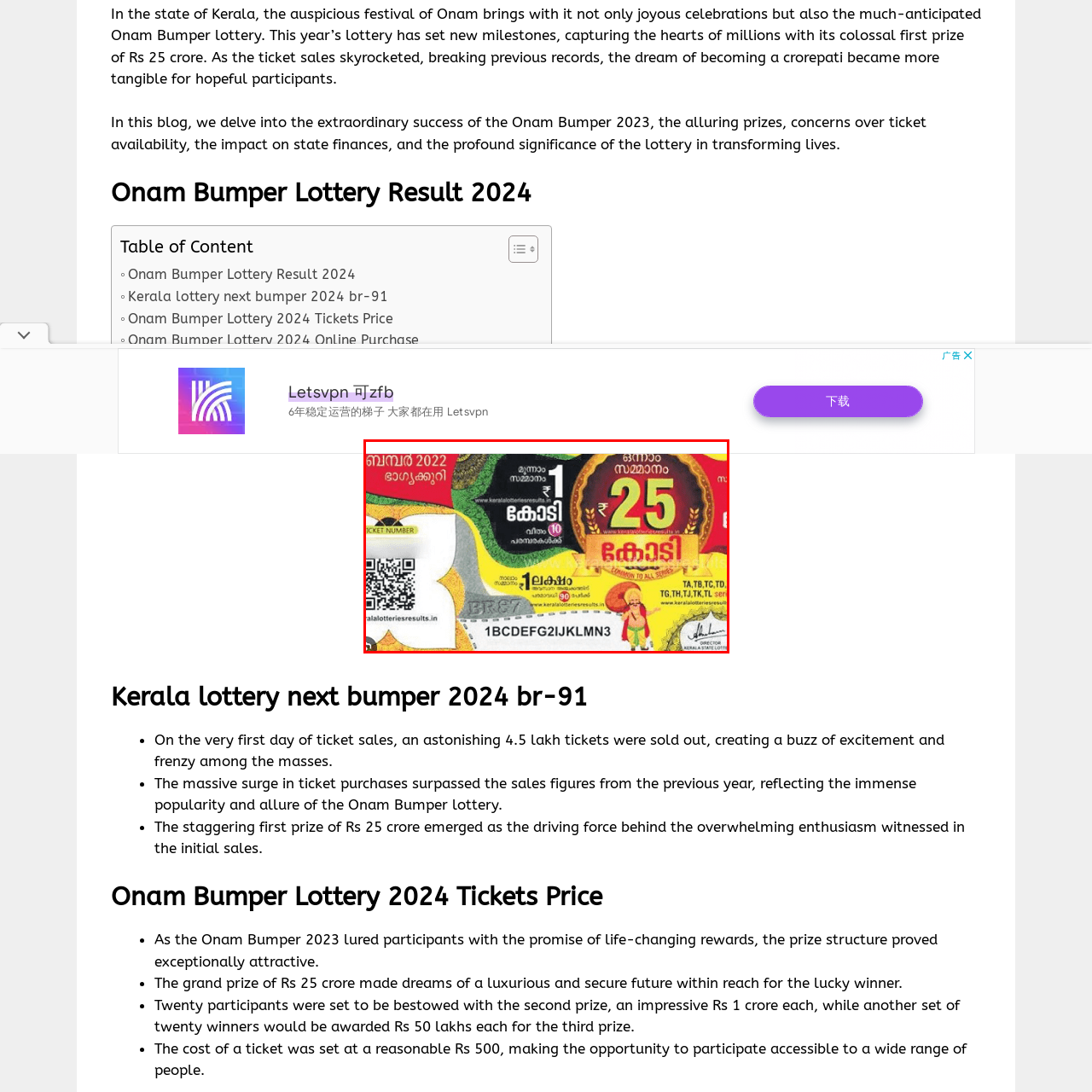Explain the image in the red bounding box with extensive details.

The image prominently displays a lottery ticket for the Onam Bumper Lottery 2023, featuring the significant first prize amount of ₹25 crore. The ticket highlights the ticket number along with a QR code for verification, symbolizing modern technology's integration into traditional practices. The colorful design incorporates cultural elements, with stylized text in Malayalam, indicating its relevance to the people of Kerala. Additionally, the bottom of the ticket includes playful graphics, adding a festive touch, alluding to the excitement surrounding the lottery during the Onam festival celebrations. This ticket represents not just a chance to win substantial rewards but also a connection to the vibrant local culture and community spirit.